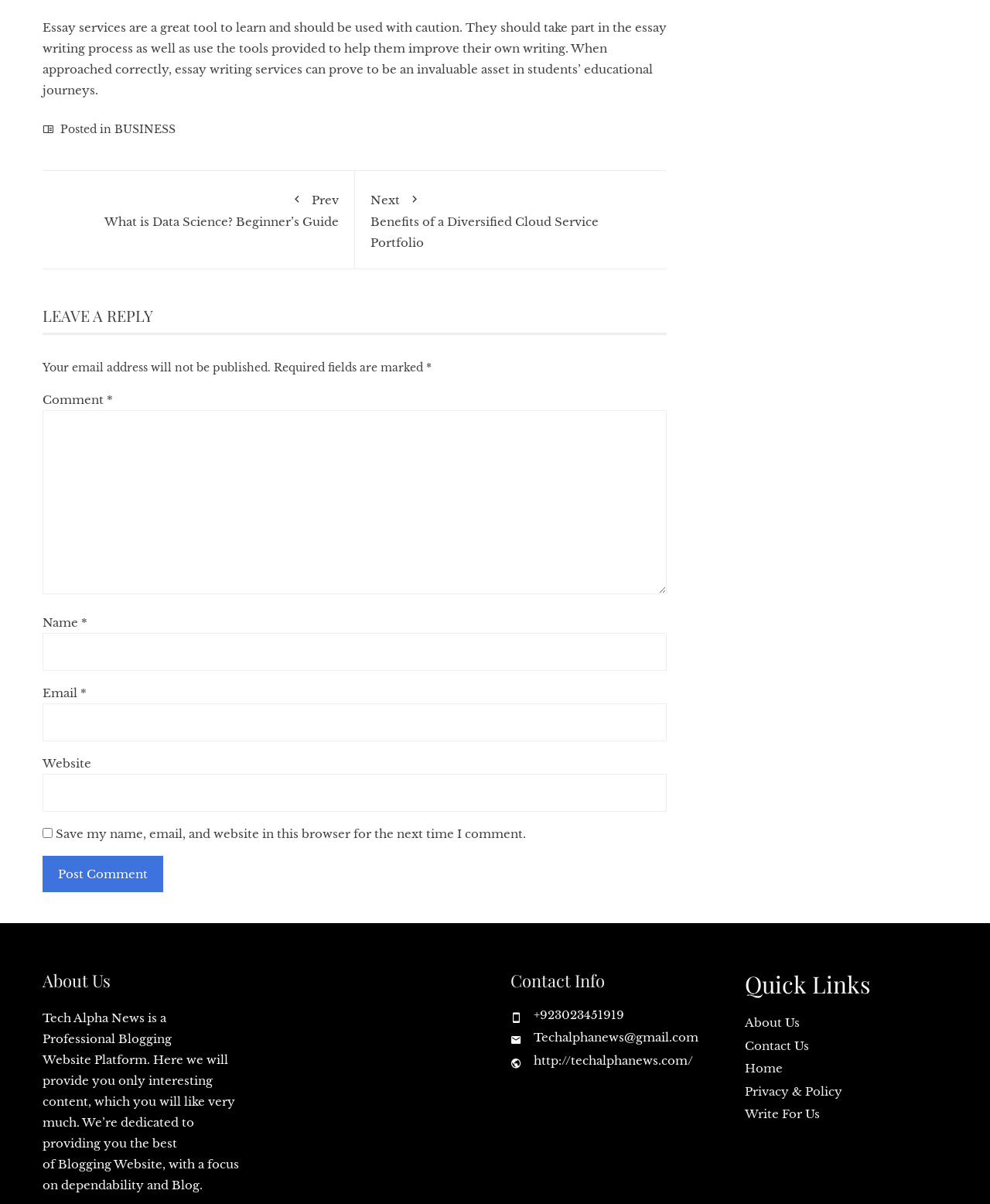Please answer the following question using a single word or phrase: 
How can you contact the website?

Phone number and email